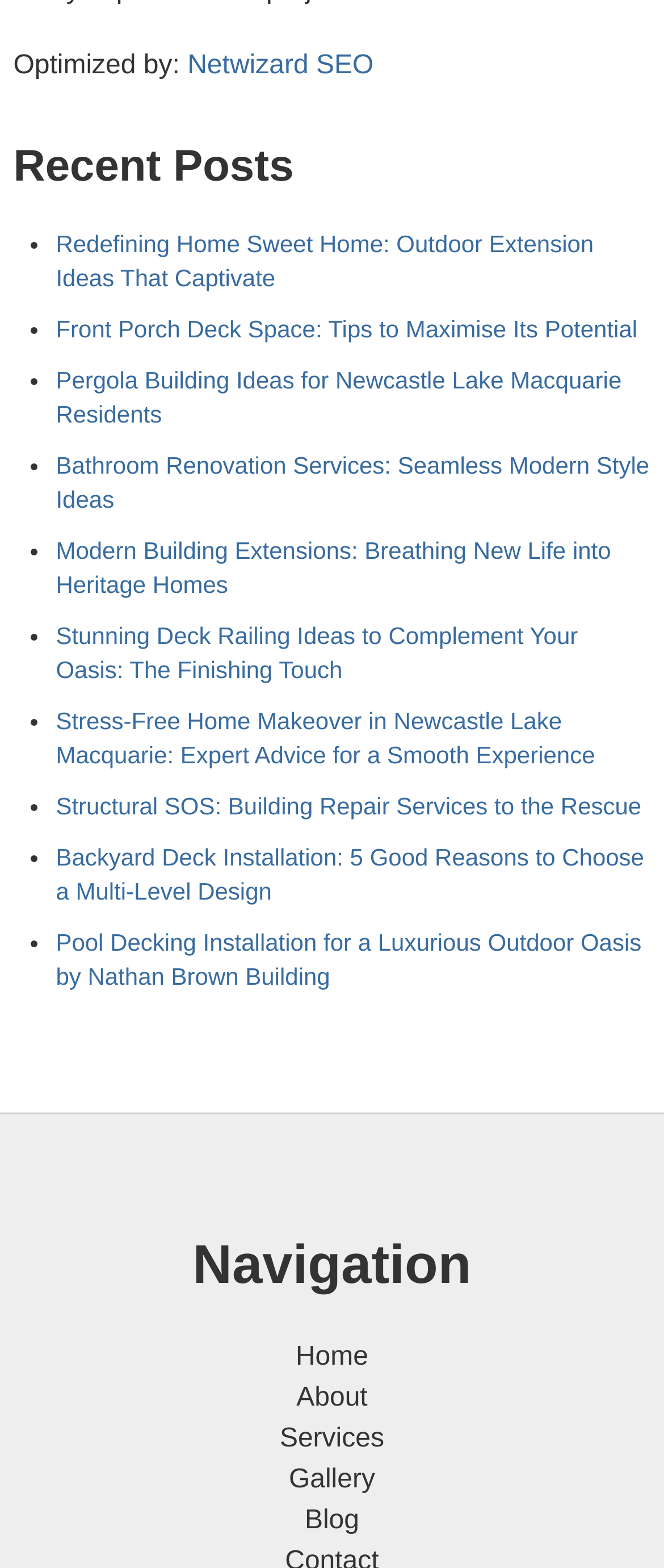Provide a one-word or brief phrase answer to the question:
How many recent posts are listed?

9